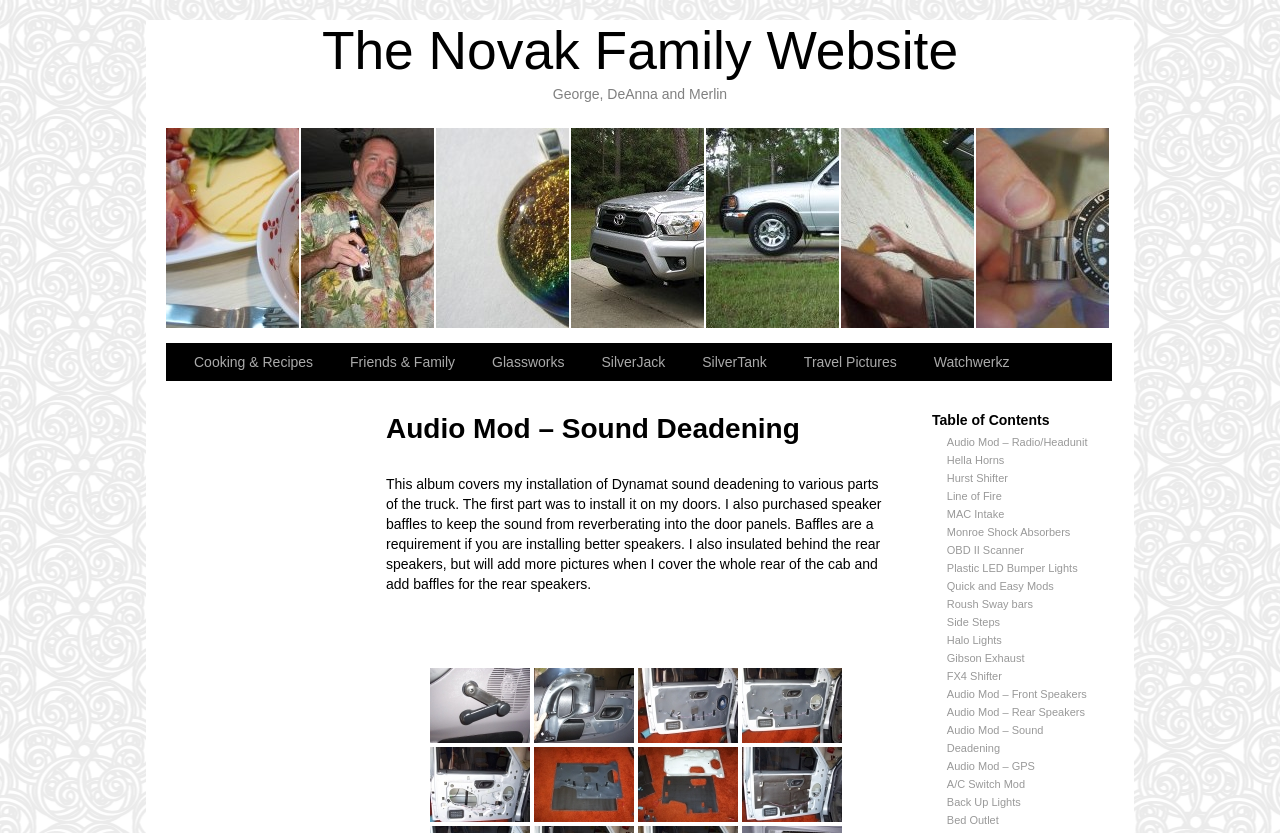Pinpoint the bounding box coordinates of the element that must be clicked to accomplish the following instruction: "Click on the image dcp_1126". The coordinates should be in the format of four float numbers between 0 and 1, i.e., [left, top, right, bottom].

[0.336, 0.802, 0.414, 0.892]